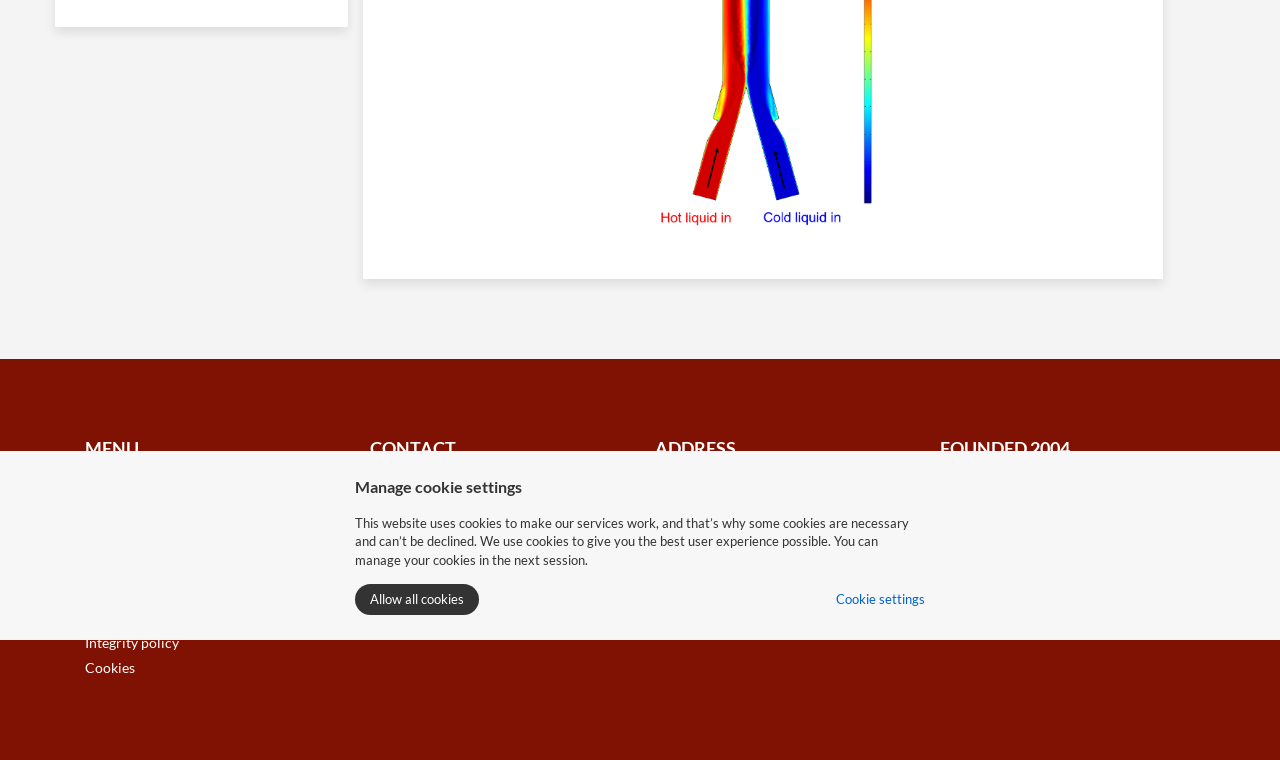Locate the UI element described as follows: "Biography". Return the bounding box coordinates as four float numbers between 0 and 1 in the order [left, top, right, bottom].

[0.734, 0.635, 0.784, 0.658]